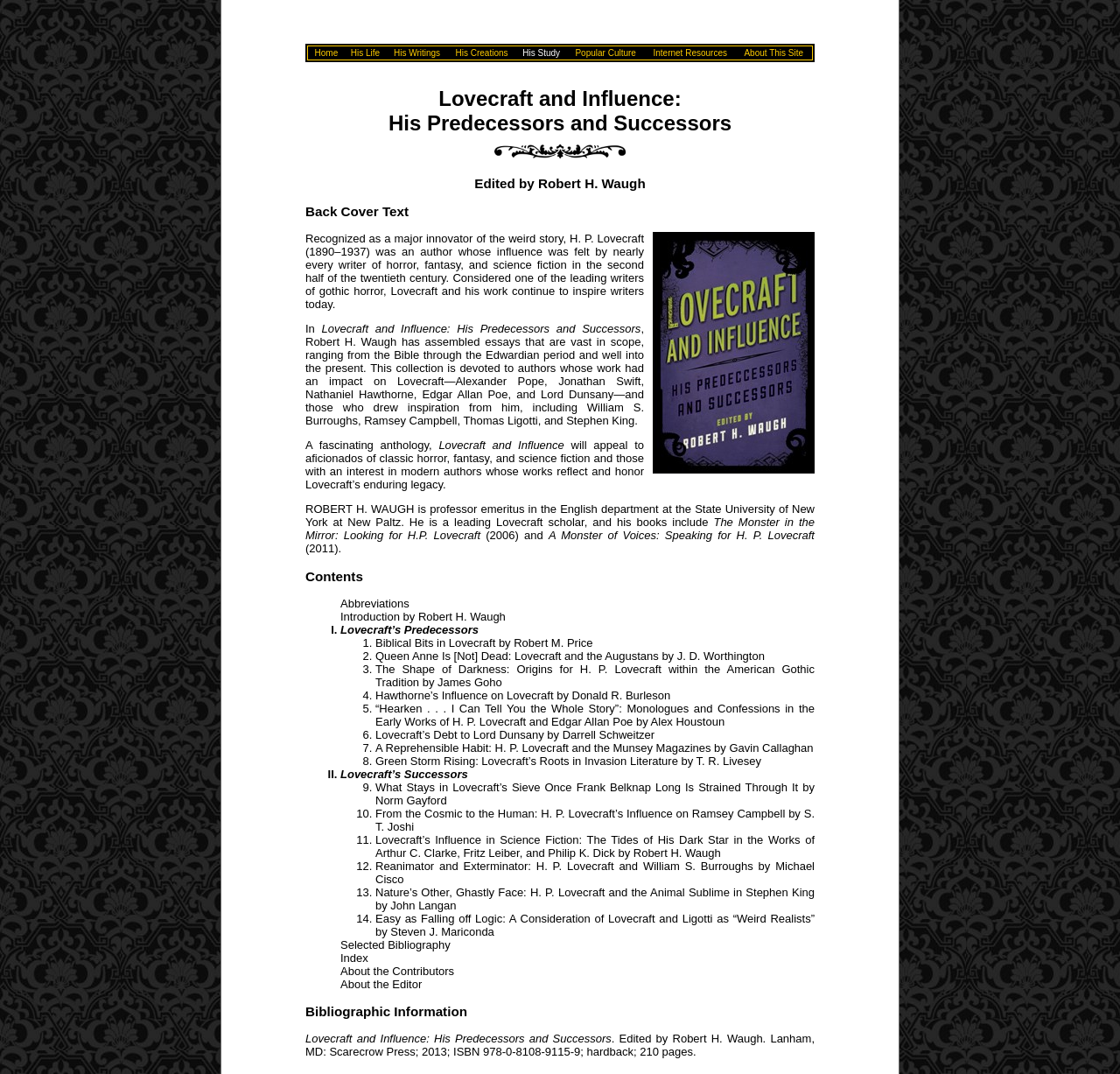Extract the bounding box of the UI element described as: "His Creations".

[0.407, 0.041, 0.454, 0.055]